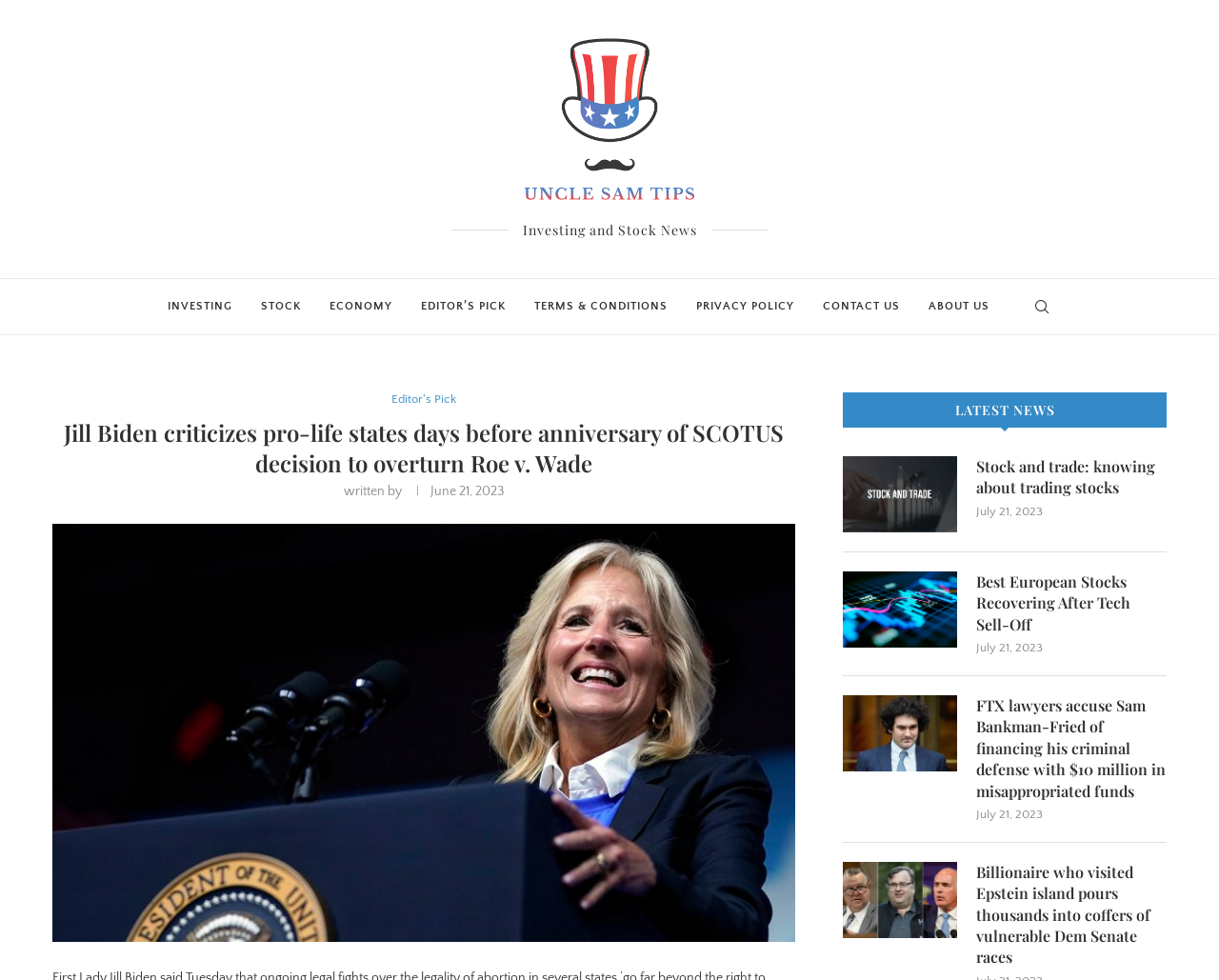Identify the primary heading of the webpage and provide its text.

Jill Biden criticizes pro-life states days before anniversary of SCOTUS decision to overturn Roe v. Wade